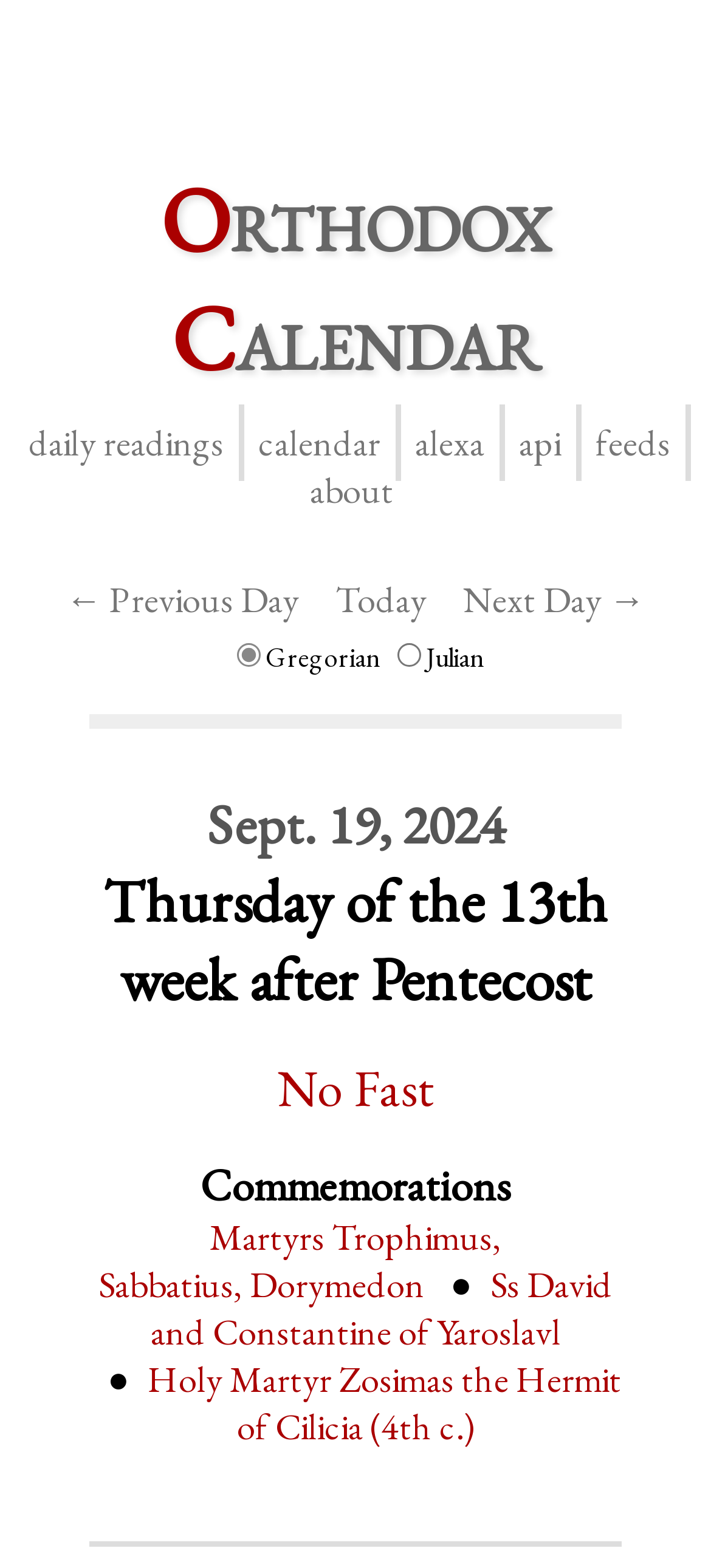Could you highlight the region that needs to be clicked to execute the instruction: "Learn about commemorations"?

[0.125, 0.738, 0.875, 0.774]